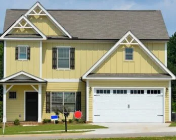Offer a detailed narrative of the image.

The image depicts a modern two-story house showcasing a vibrant yellow façade complemented by white trim. The exterior features traditional architectural elements, including a steep roof and decorative gables, which enhance its aesthetic appeal. The front porch is inviting, with a modest railing leading to the entrance door framed by large windows that allow natural light to flood the interior. An expansive garage with a white door is visible on the right side, adding convenience to the home's functionality. The neatly maintained lawn, dotted with flower beds, contributes to the overall charm and livability of this contemporary residence. This image is associated with the topic of modern home builders, particularly highlighting customizable features that homeowners may seek when designing their ideal living space.